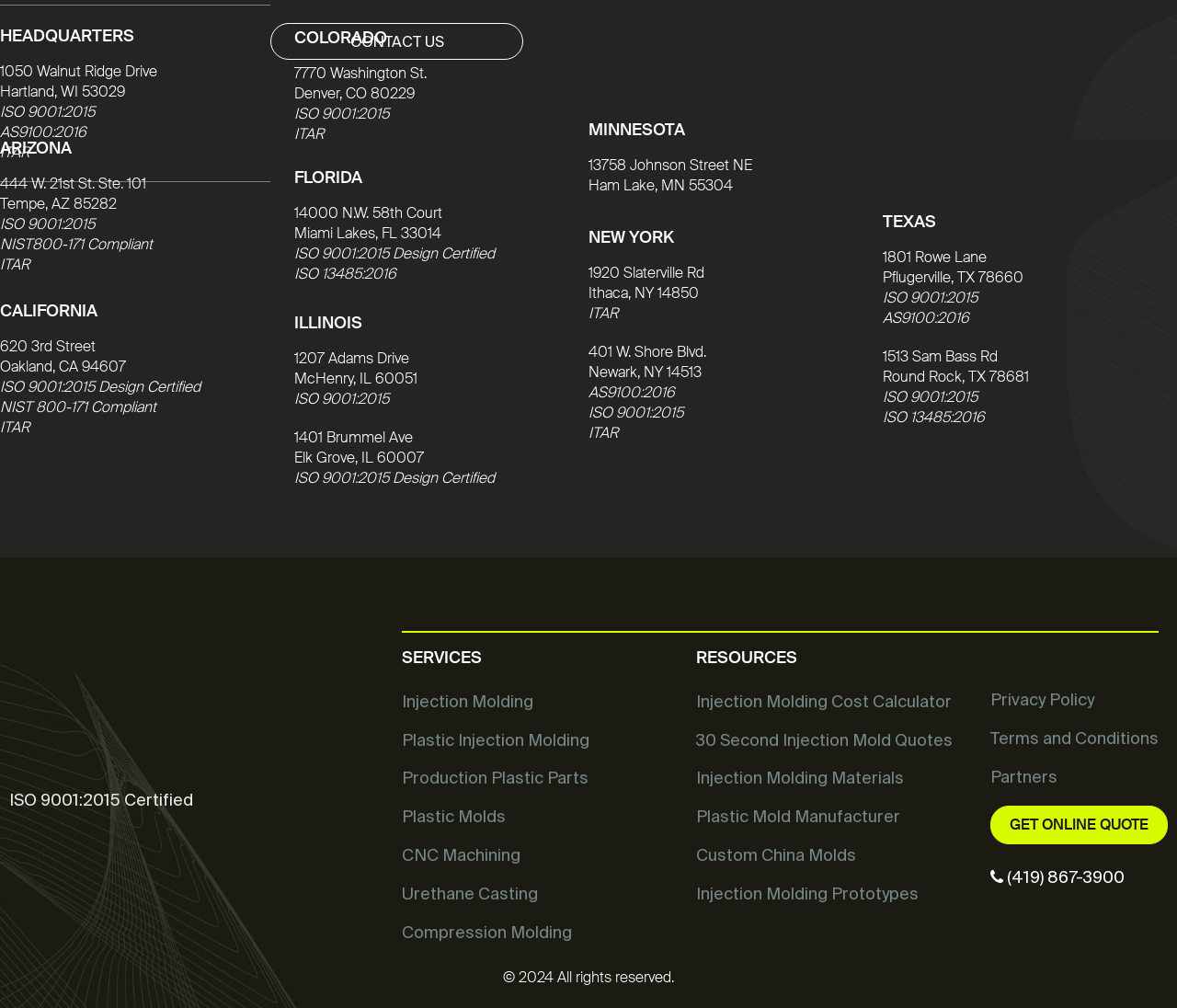How many headquarters are listed?
Offer a detailed and exhaustive answer to the question.

I counted the number of headquarters listed on the webpage, which are Wisconsin, Arizona, Colorado, Minnesota, Texas, and California.